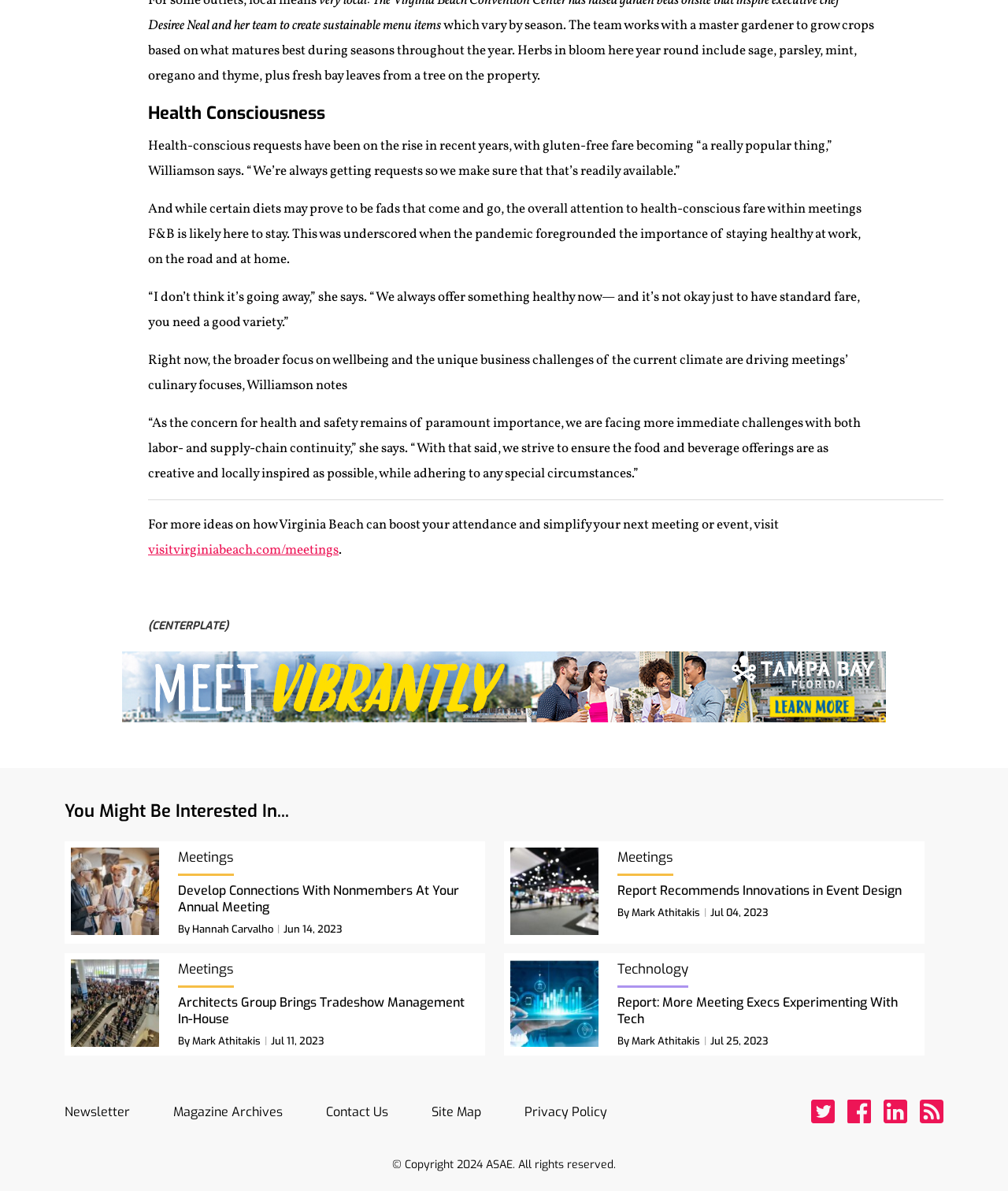Identify the bounding box coordinates necessary to click and complete the given instruction: "Follow on Twitter".

[0.805, 0.923, 0.828, 0.943]